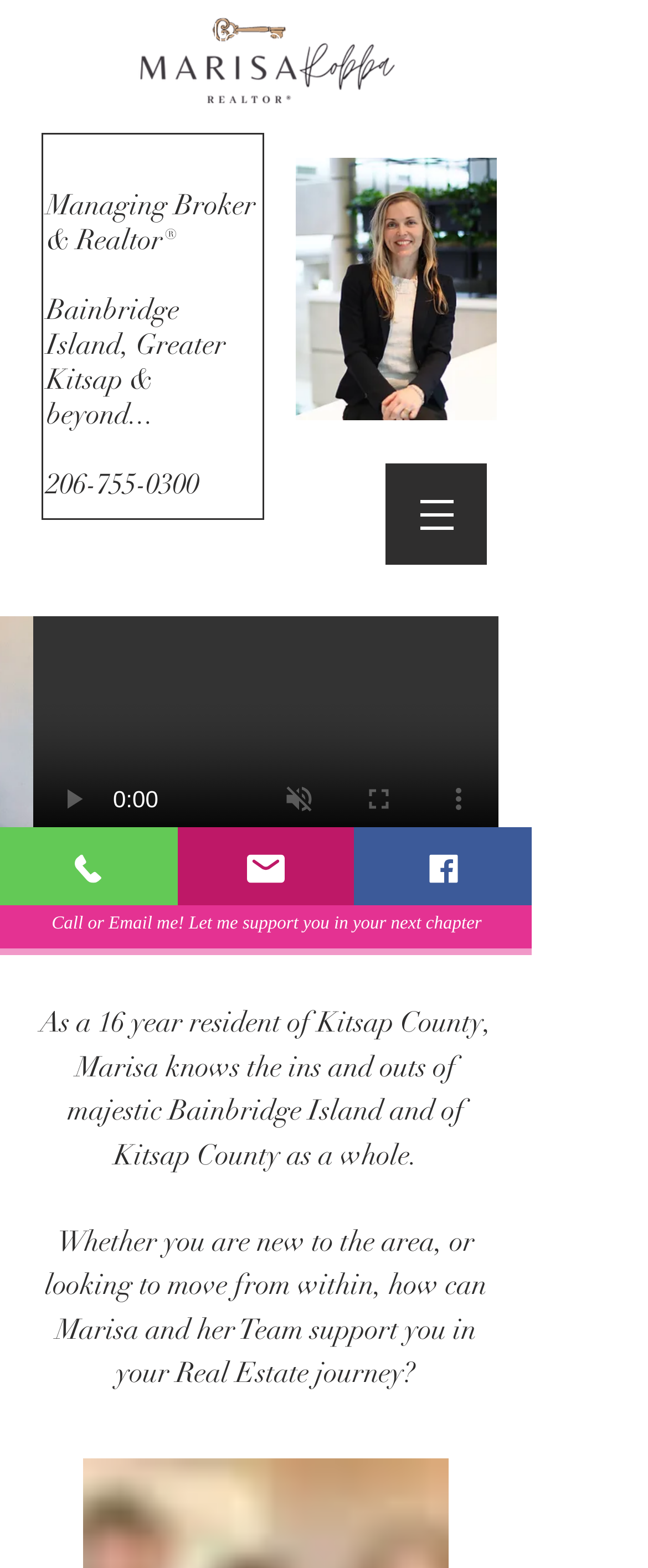Analyze the image and answer the question with as much detail as possible: 
What is the location of Marisa Robba's real estate business?

I inferred the location of Marisa Robba's real estate business by looking at the heading element that contains the text 'Managing Broker & Realtor Bainbridge Island, Greater Kitsap & beyond... 206-755-0300'. The text explicitly mentions Bainbridge Island and Kitsap County as the location of her business.